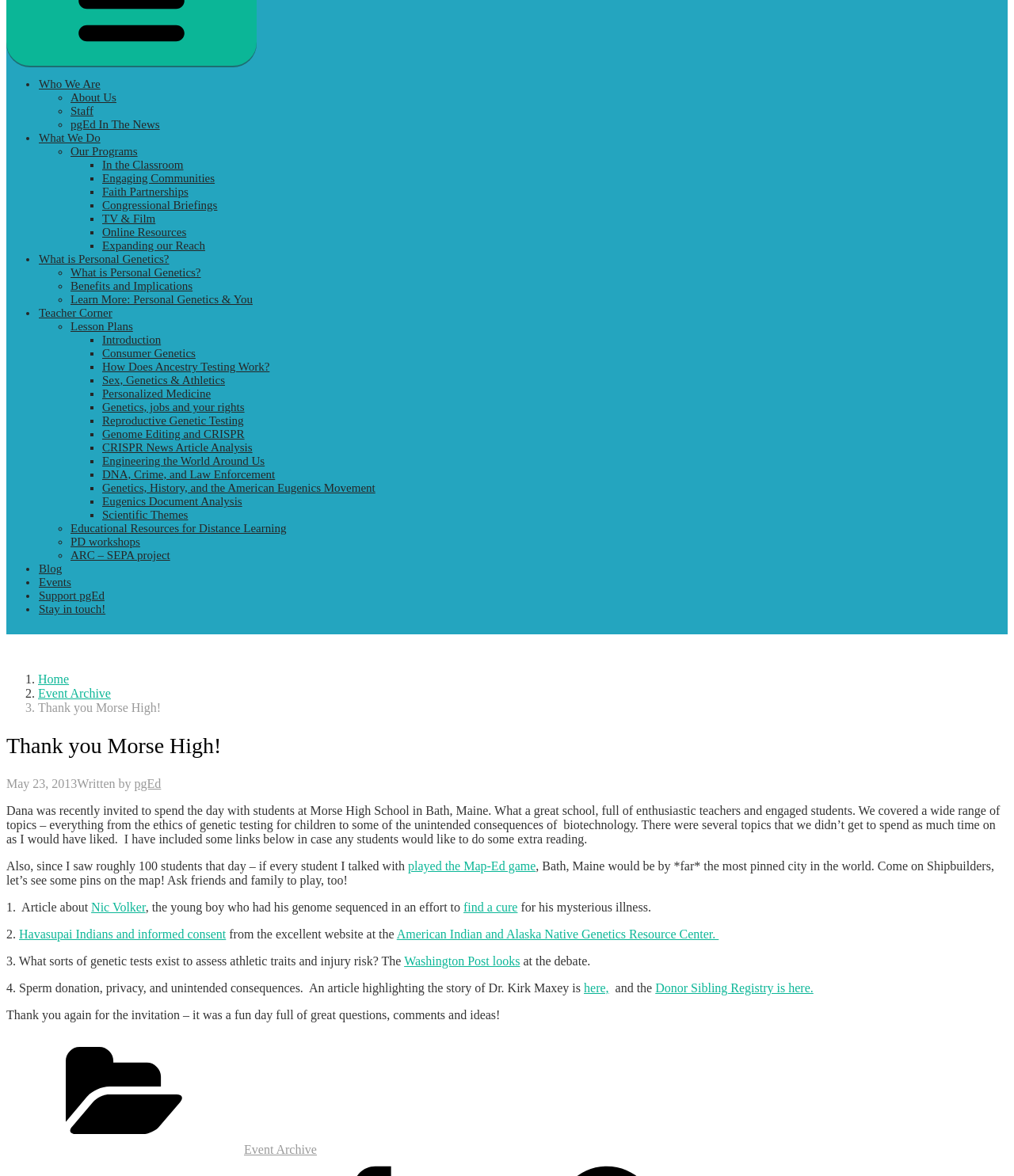Highlight the bounding box coordinates of the region I should click on to meet the following instruction: "Click on 'Teacher Corner'".

[0.038, 0.261, 0.111, 0.271]